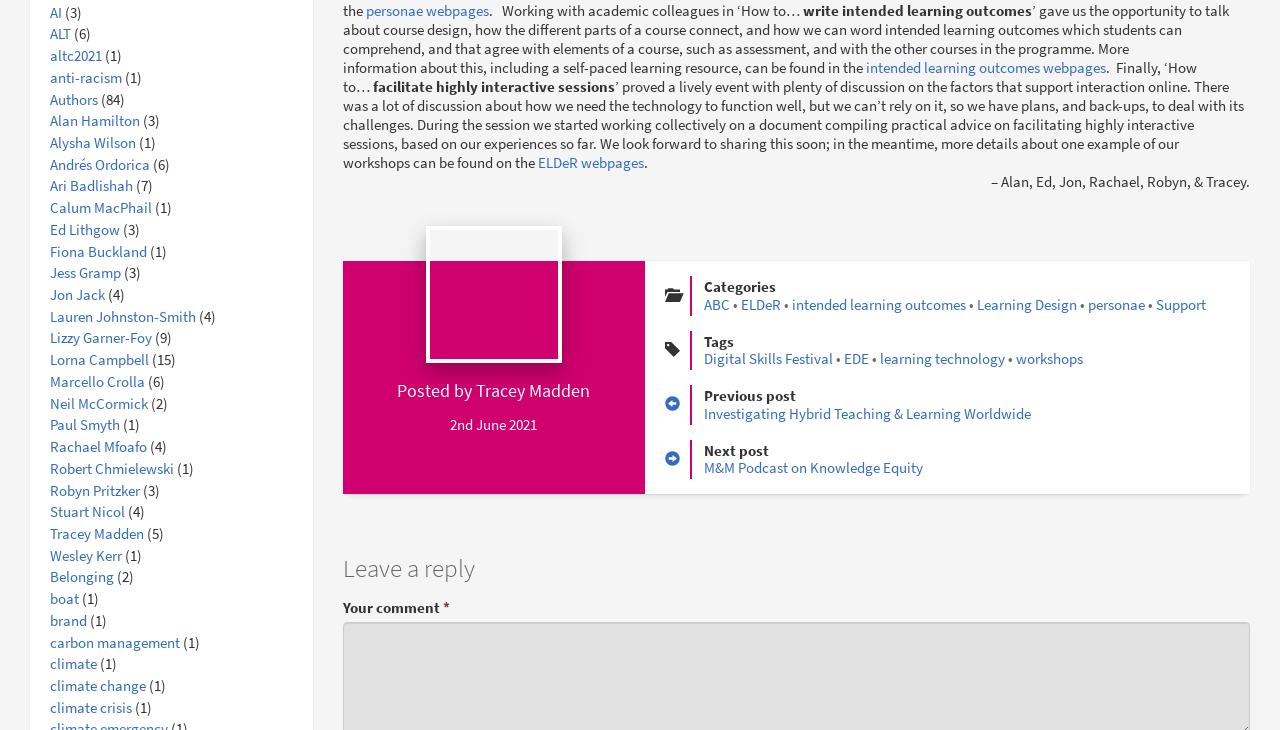What is the topic of the 'How to…' event?
Please respond to the question with a detailed and well-explained answer.

The 'How to…' event is related to course design, as indicated by the StaticText element 'Working with academic colleagues in ‘How to…’ which mentions 'course design, how the different parts of a course connect, and how we can word intended learning outcomes'.